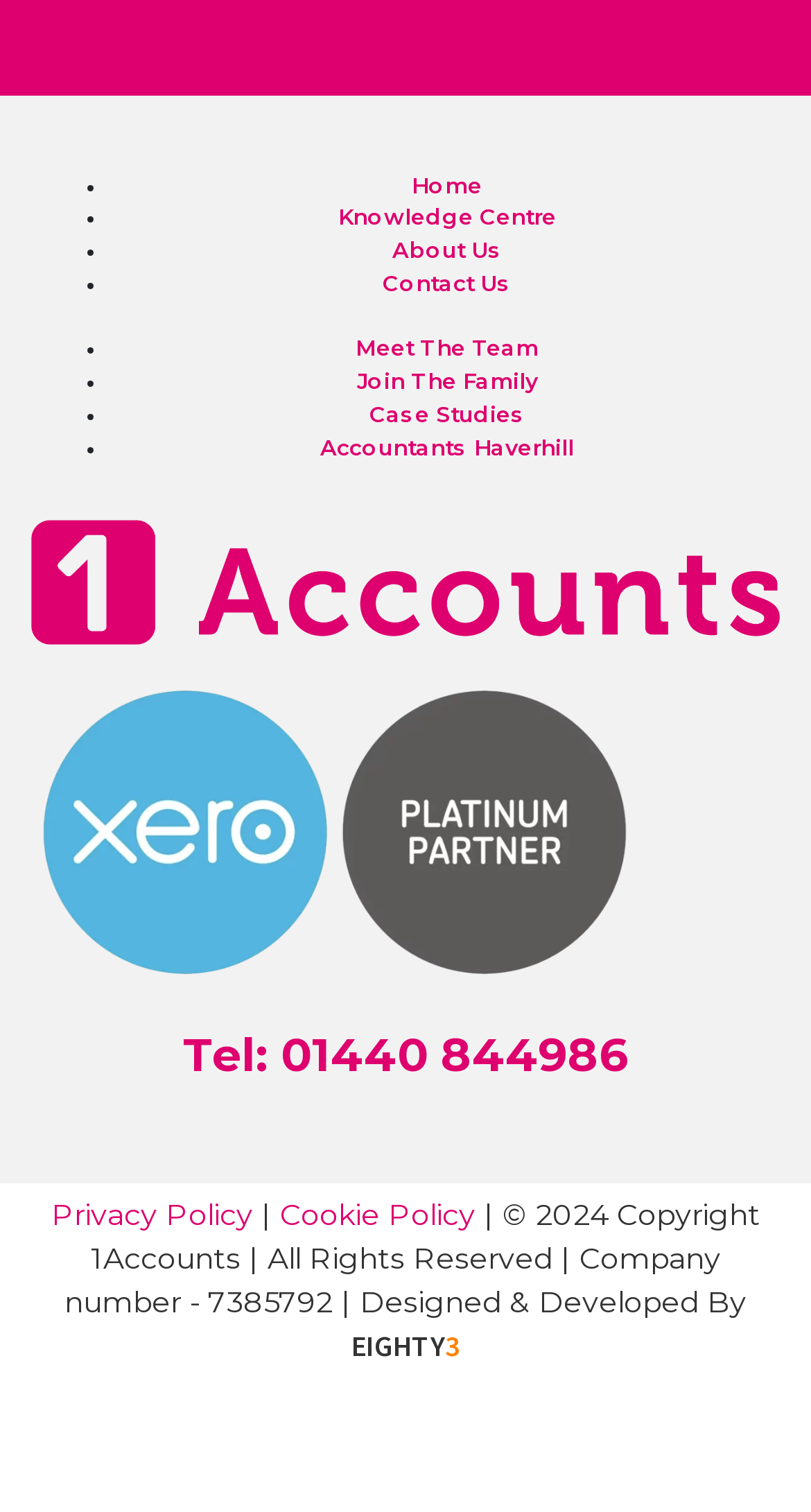Find and indicate the bounding box coordinates of the region you should select to follow the given instruction: "contact us".

[0.472, 0.179, 0.631, 0.197]